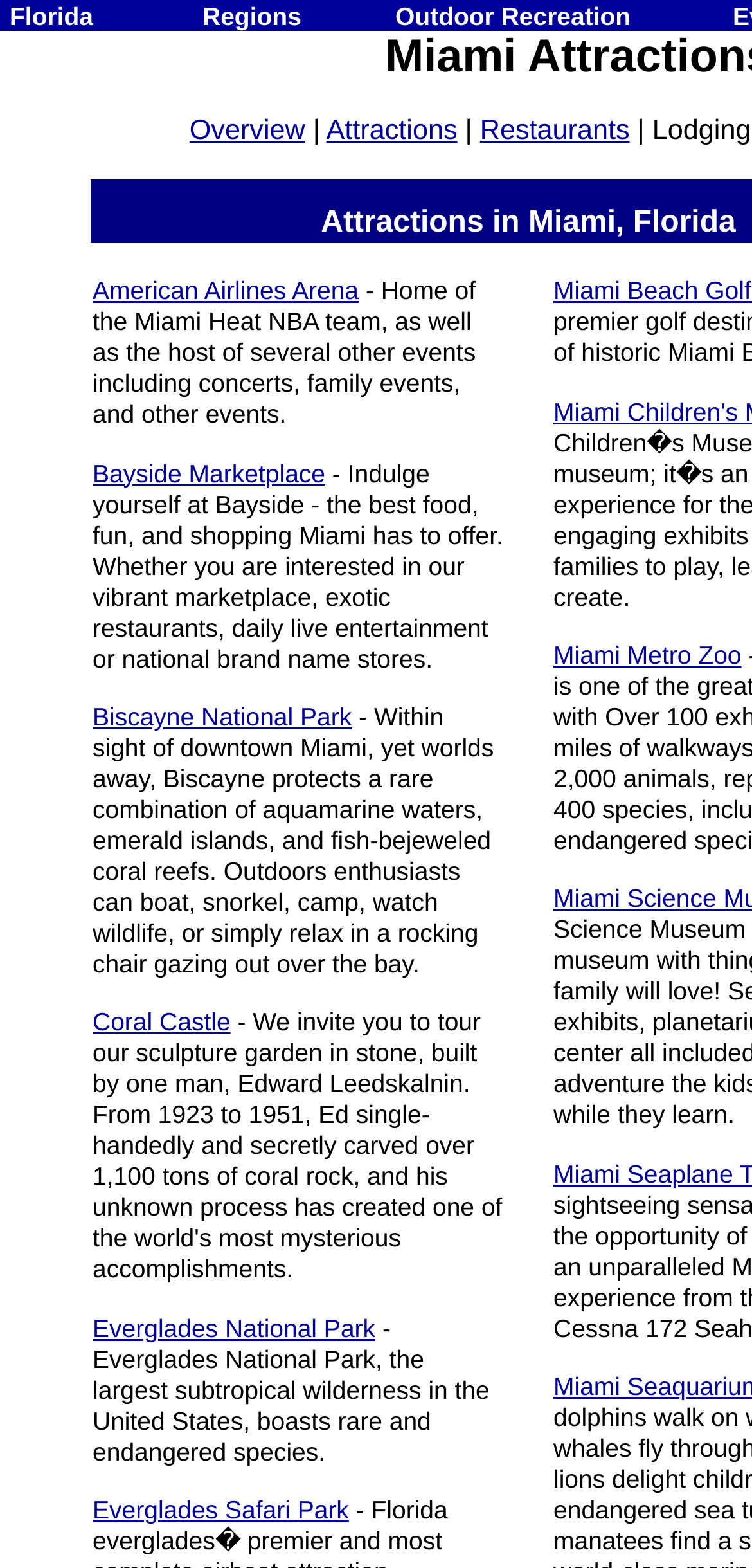Review the image closely and give a comprehensive answer to the question: What is the last link in the 'Restaurants' category?

The last link in the 'Restaurants' category is 'Miami Metro Zoo' which can be found by looking at the links under the 'Restaurants' category and finding the last one.